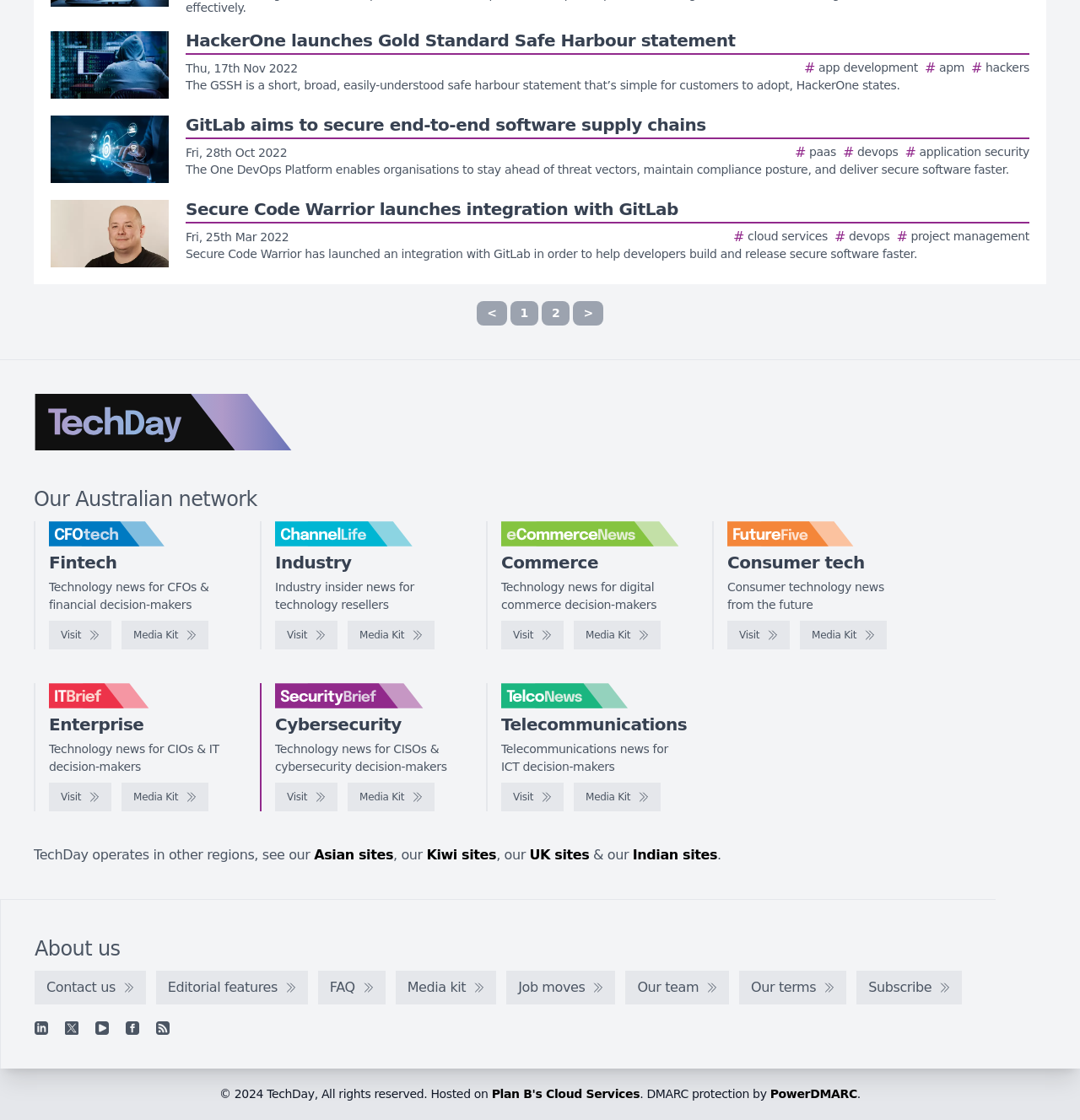Find and indicate the bounding box coordinates of the region you should select to follow the given instruction: "Click on the 'Story image HackerOne launches Gold Standard Safe Harbour statement Thu, 17th Nov 2022' link".

[0.047, 0.027, 0.953, 0.088]